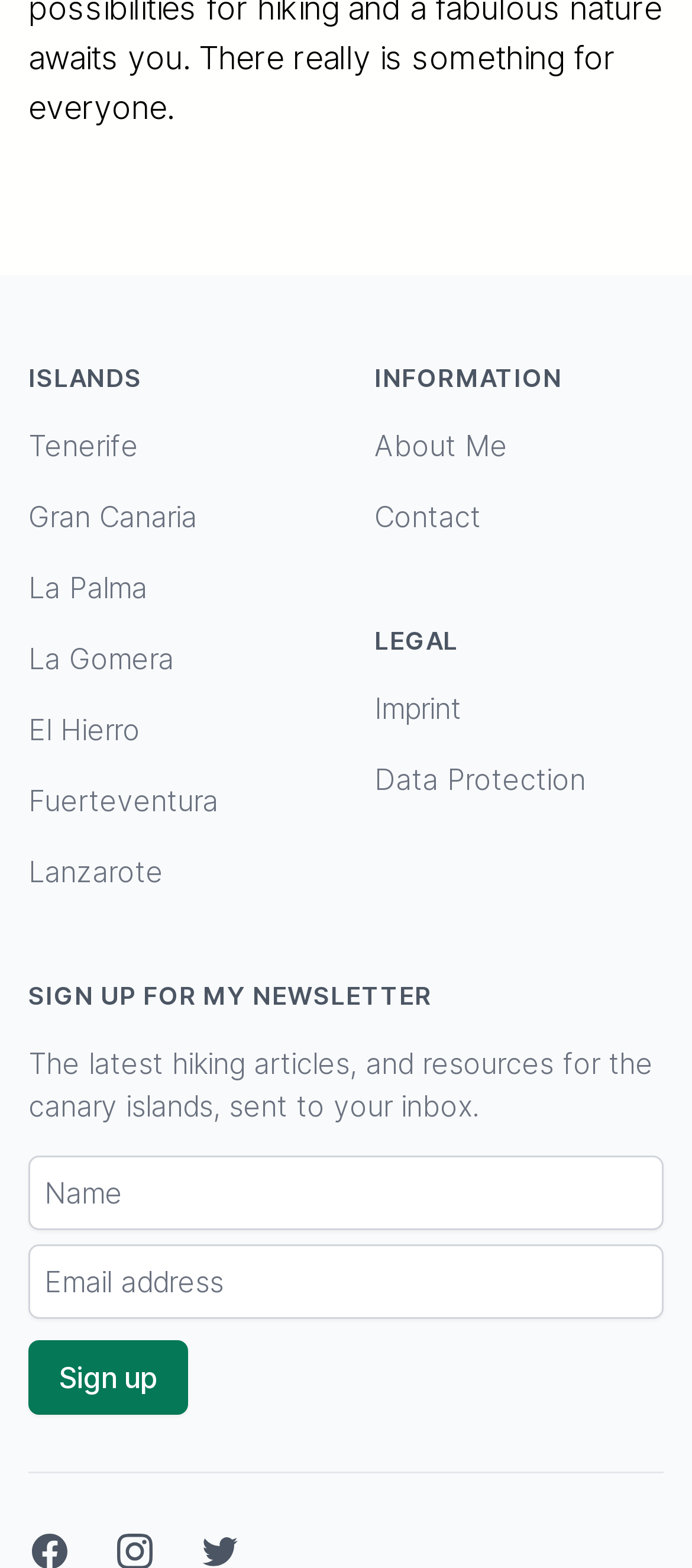Answer the question using only one word or a concise phrase: What is the position of the 'CONTACT' link?

Under 'INFORMATION' heading